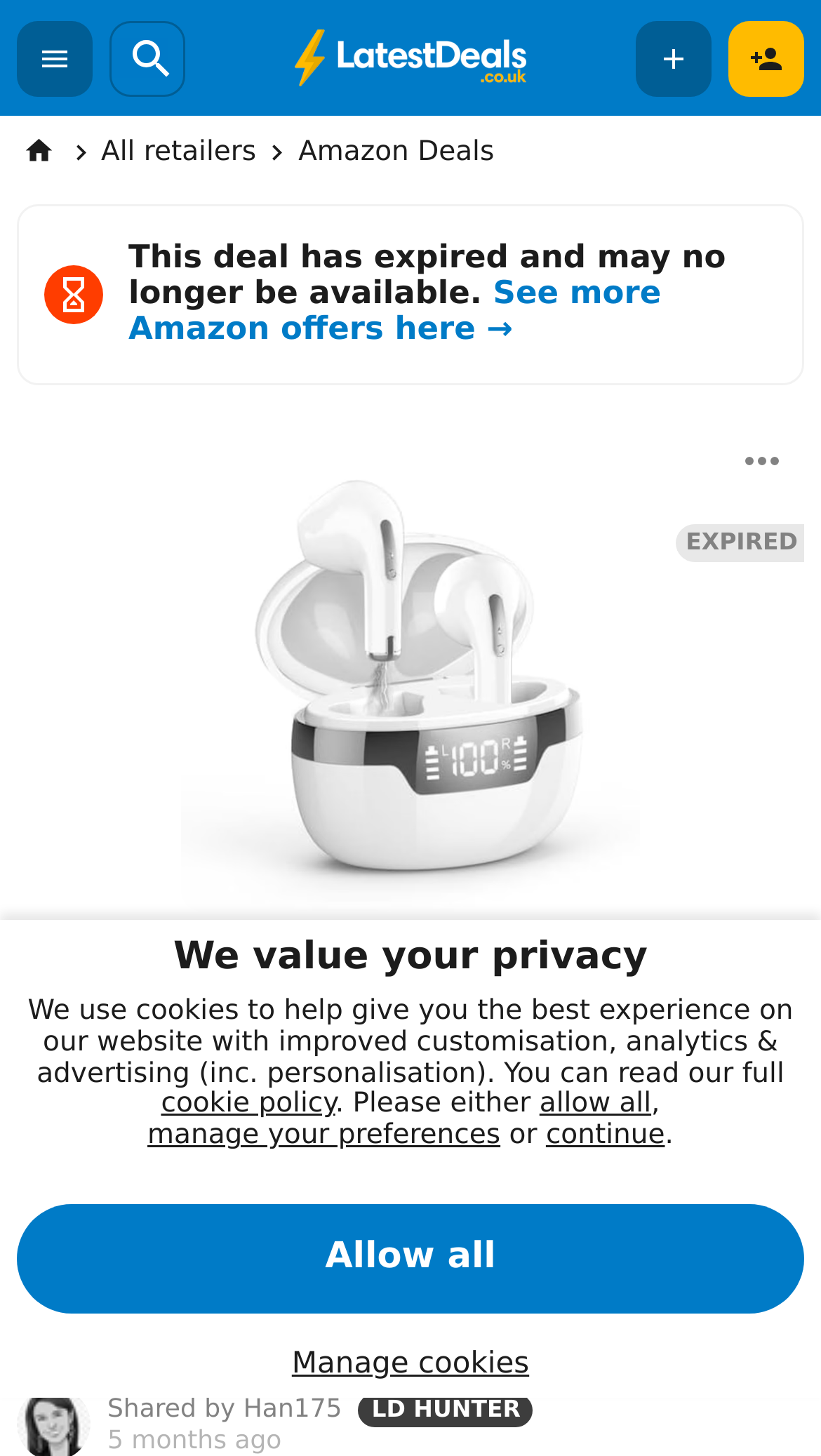Answer the question below using just one word or a short phrase: 
Who shared the deal?

Han175